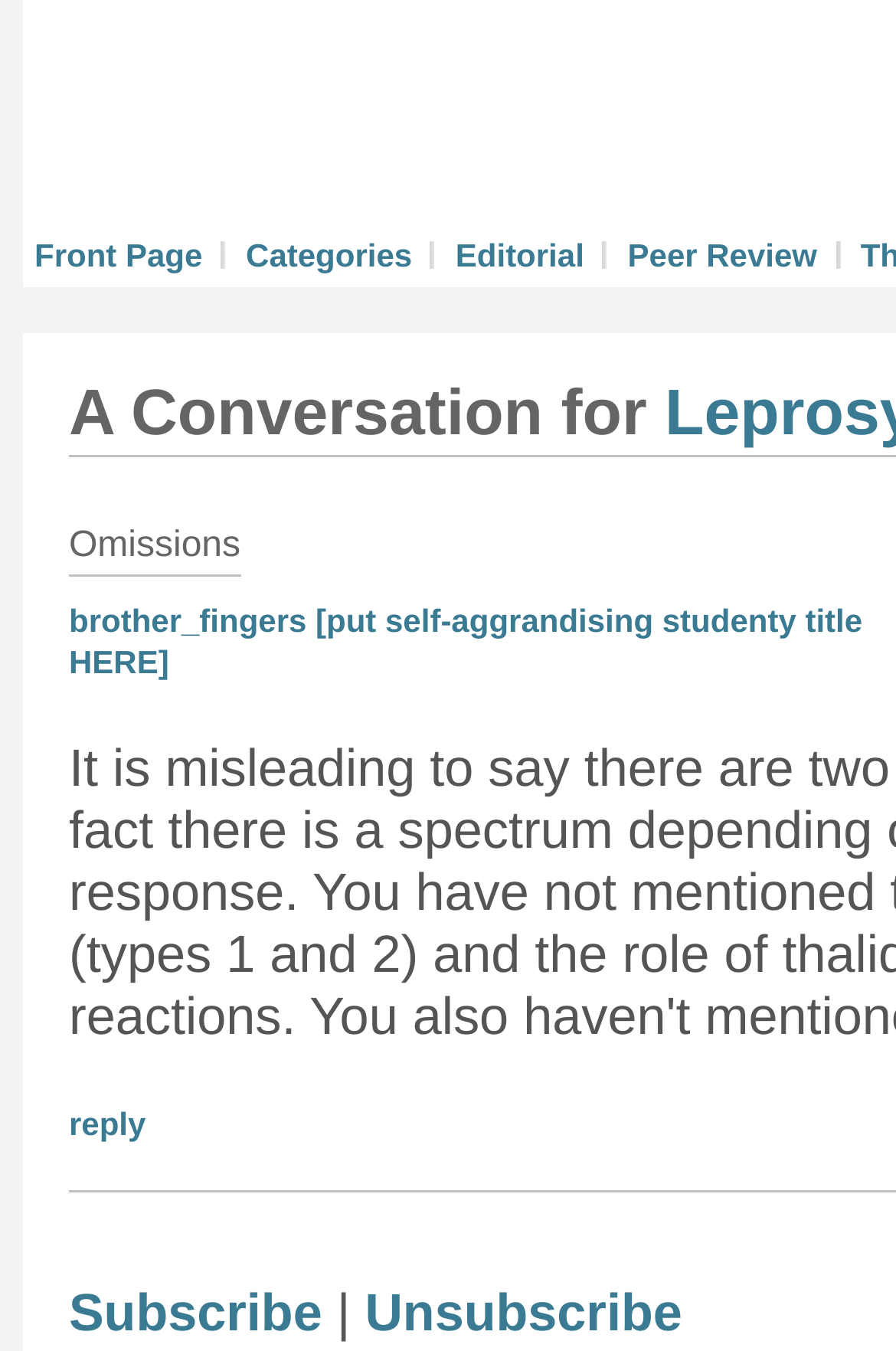Please determine the bounding box coordinates, formatted as (top-left x, top-left y, bottom-right x, bottom-right y), with all values as floating point numbers between 0 and 1. Identify the bounding box of the region described as: Front Page

[0.038, 0.175, 0.226, 0.202]